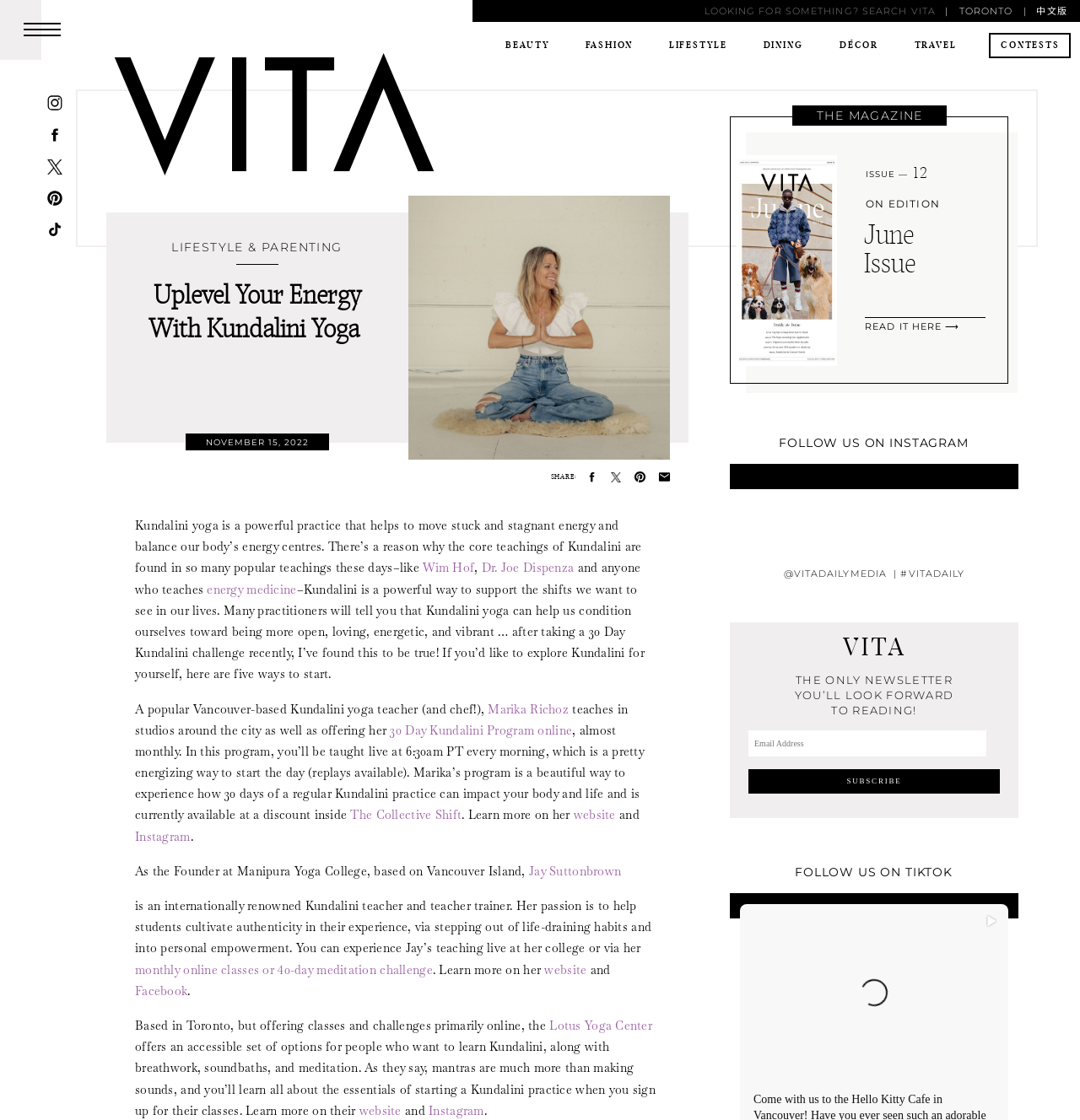Extract the heading text from the webpage.

Uplevel Your Energy With Kundalini Yoga 